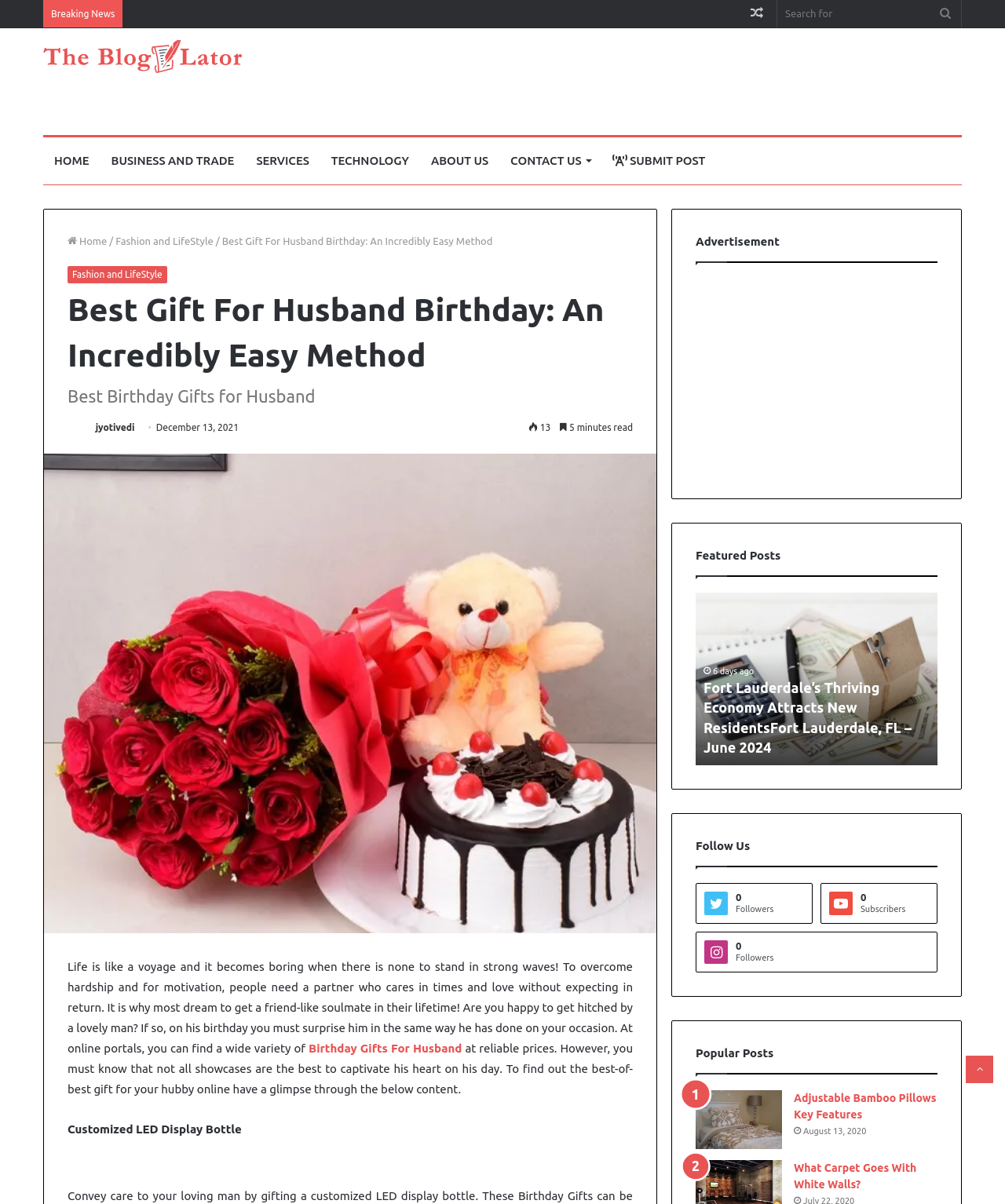Please locate the bounding box coordinates of the element that should be clicked to achieve the given instruction: "Search for something".

[0.773, 0.0, 0.956, 0.023]